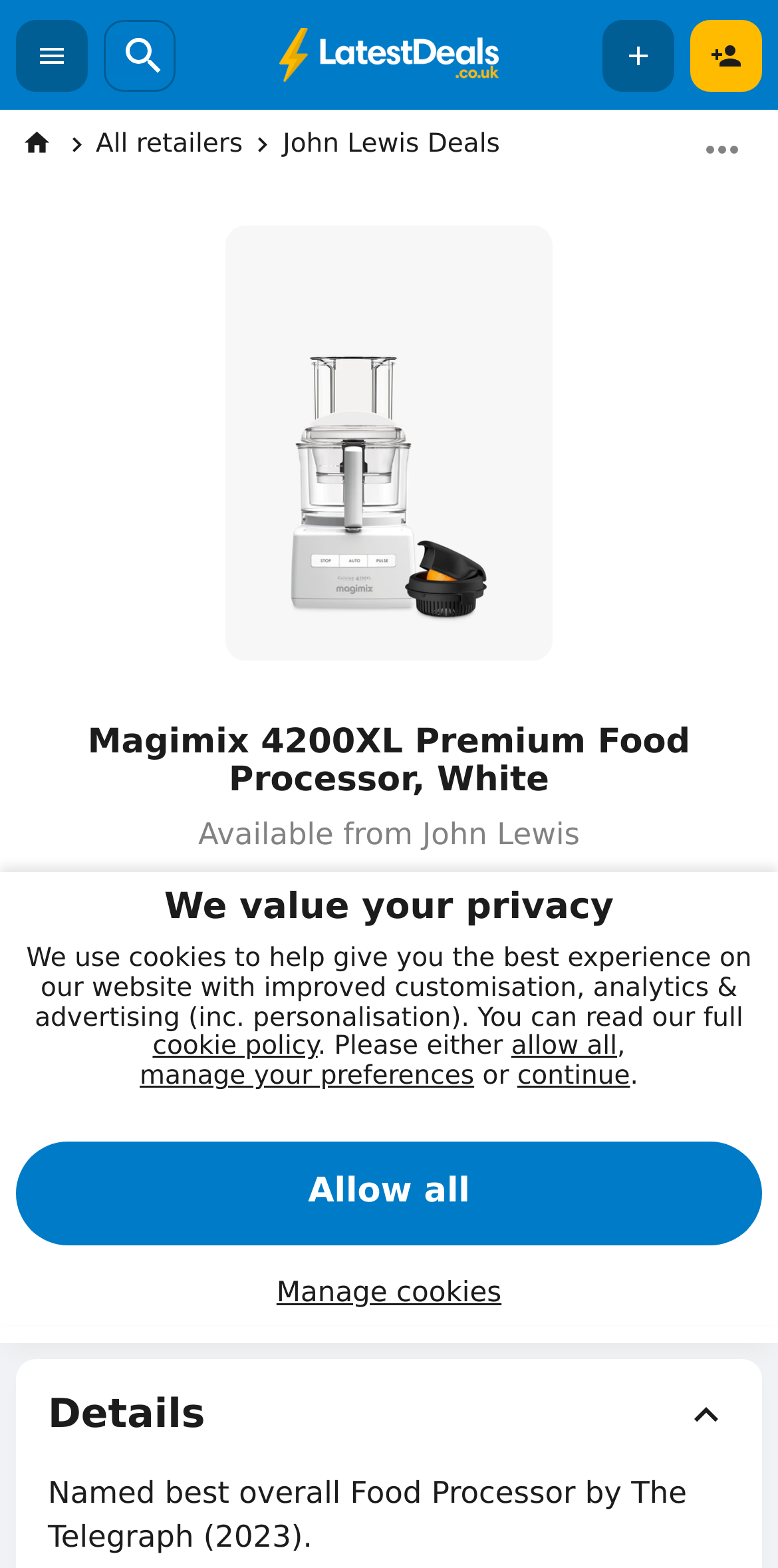Please provide a detailed answer to the question below based on the screenshot: 
How long ago was the deal shared?

The deal was shared 6 months ago, which is indicated by the timestamp displayed below the product information.